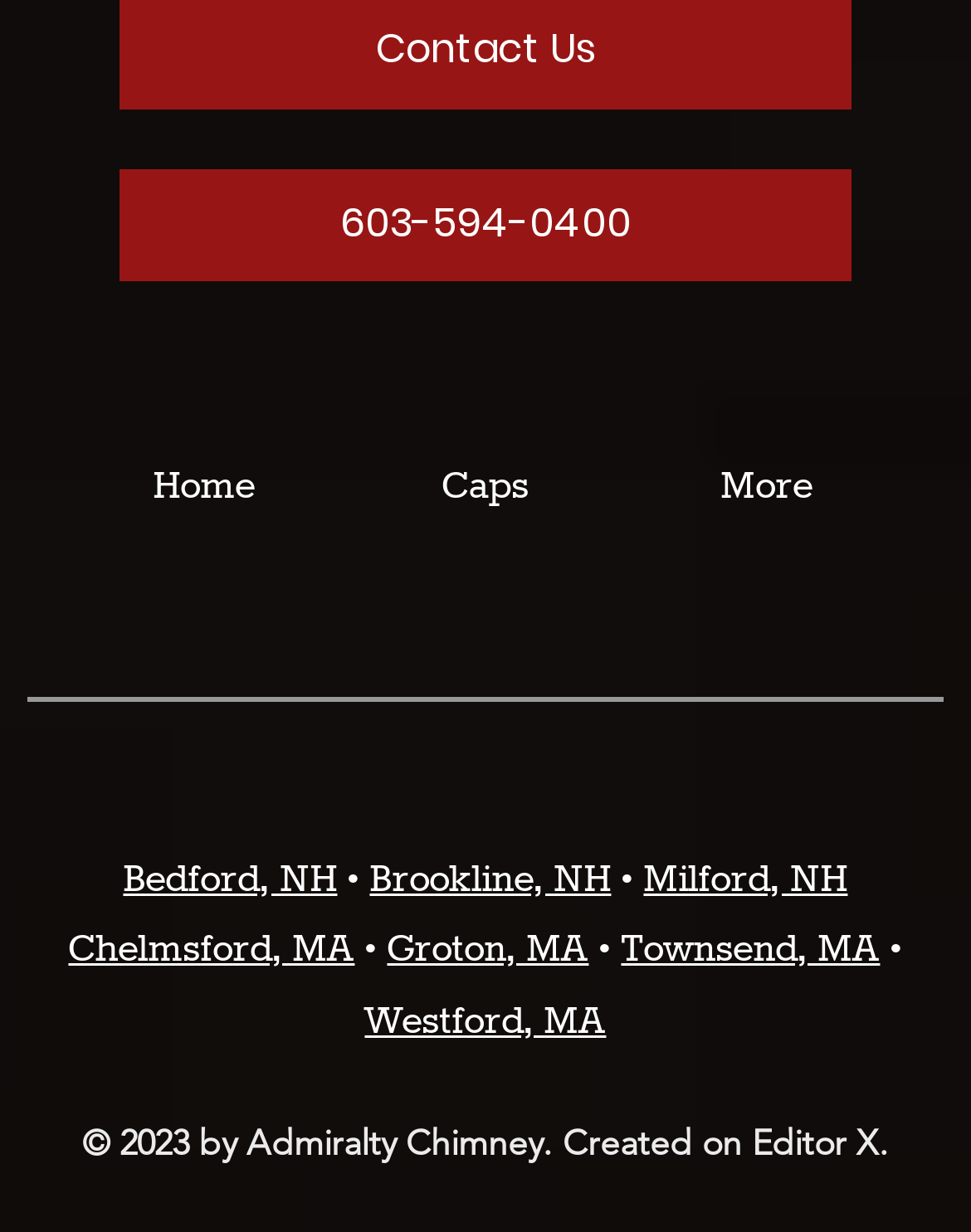Given the following UI element description: "Westford, MA", find the bounding box coordinates in the webpage screenshot.

[0.376, 0.81, 0.624, 0.849]